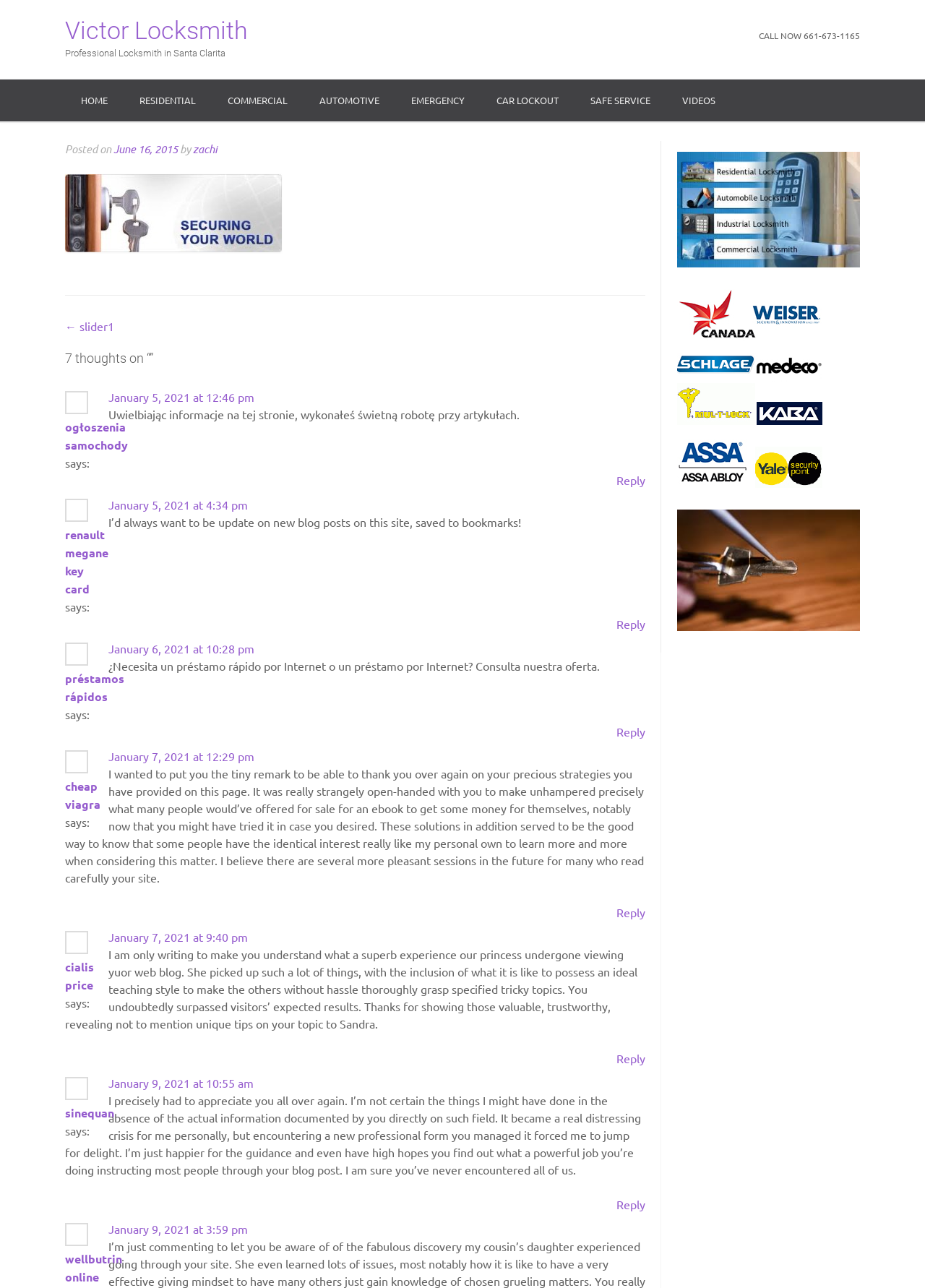What is the phone number to call for locksmith services?
Please interpret the details in the image and answer the question thoroughly.

The phone number can be found in the top section of the webpage, in the link that reads 'CALL NOW 661-673-1165'.